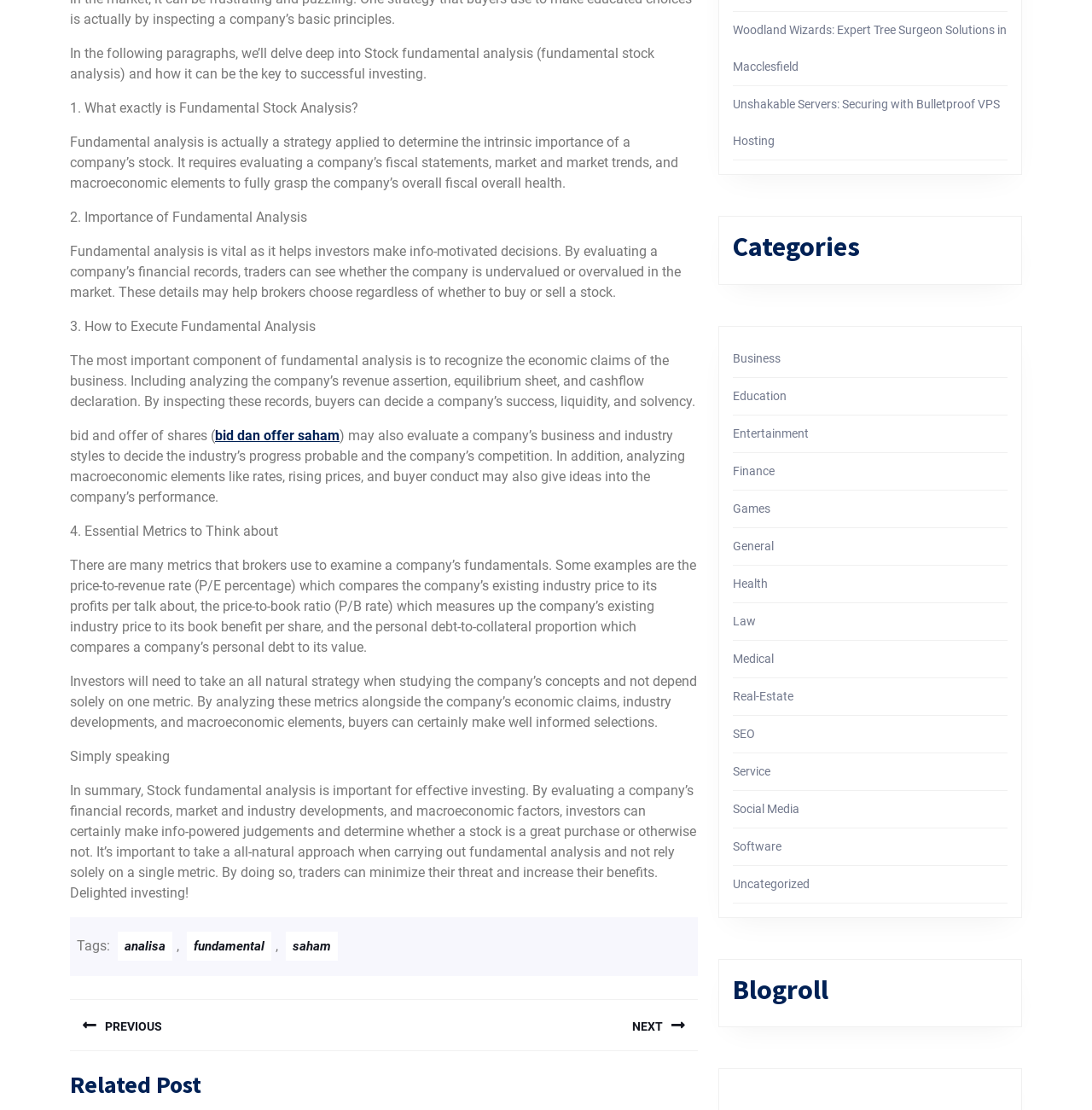Please determine the bounding box of the UI element that matches this description: Union / Guild / Assn. The coordinates should be given as (top-left x, top-left y, bottom-right x, bottom-right y), with all values between 0 and 1.

None